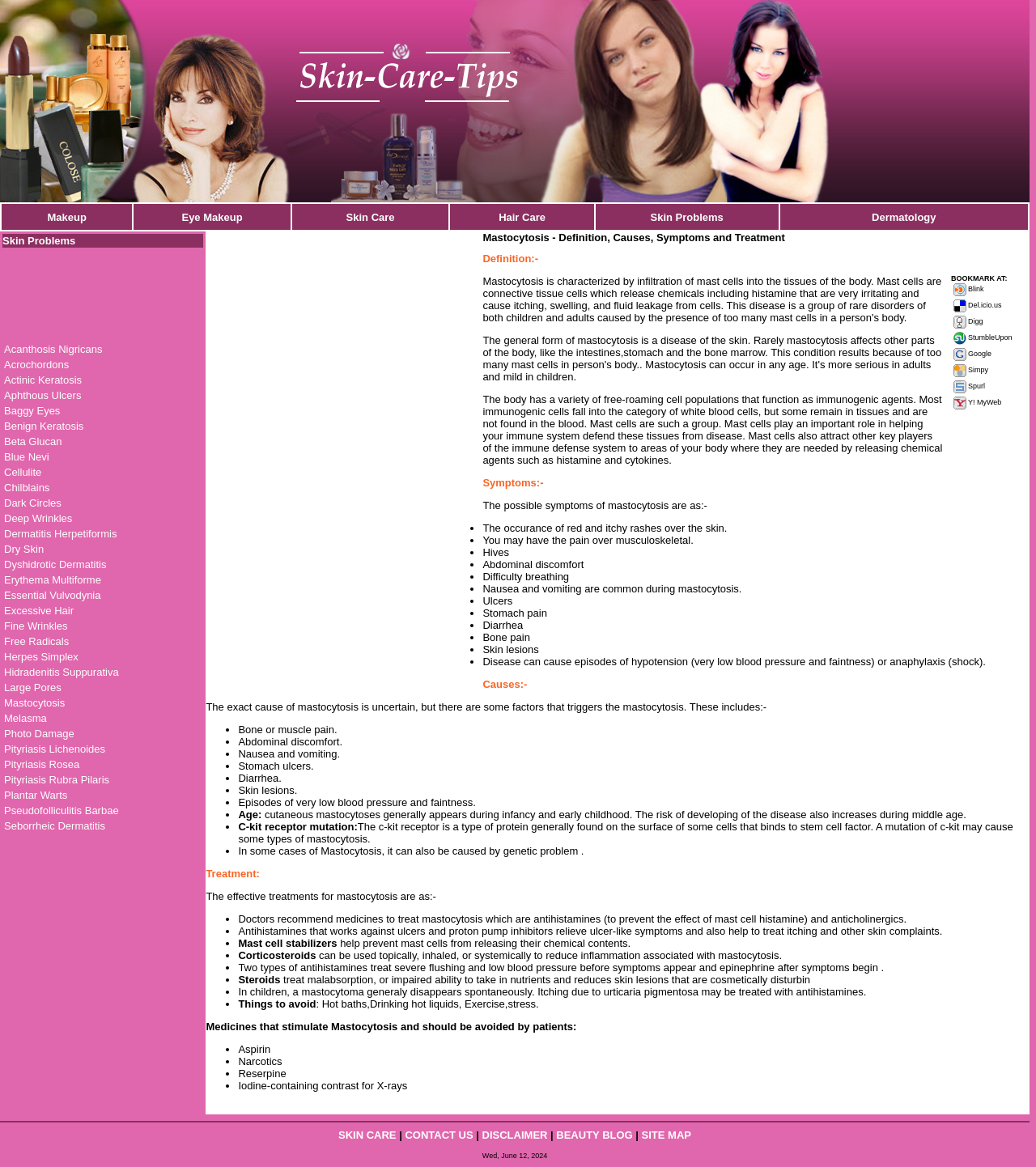What is the first skin problem listed?
Please respond to the question with a detailed and well-explained answer.

I looked at the table of skin problems and found that the first one listed is Acanthosis Nigricans.